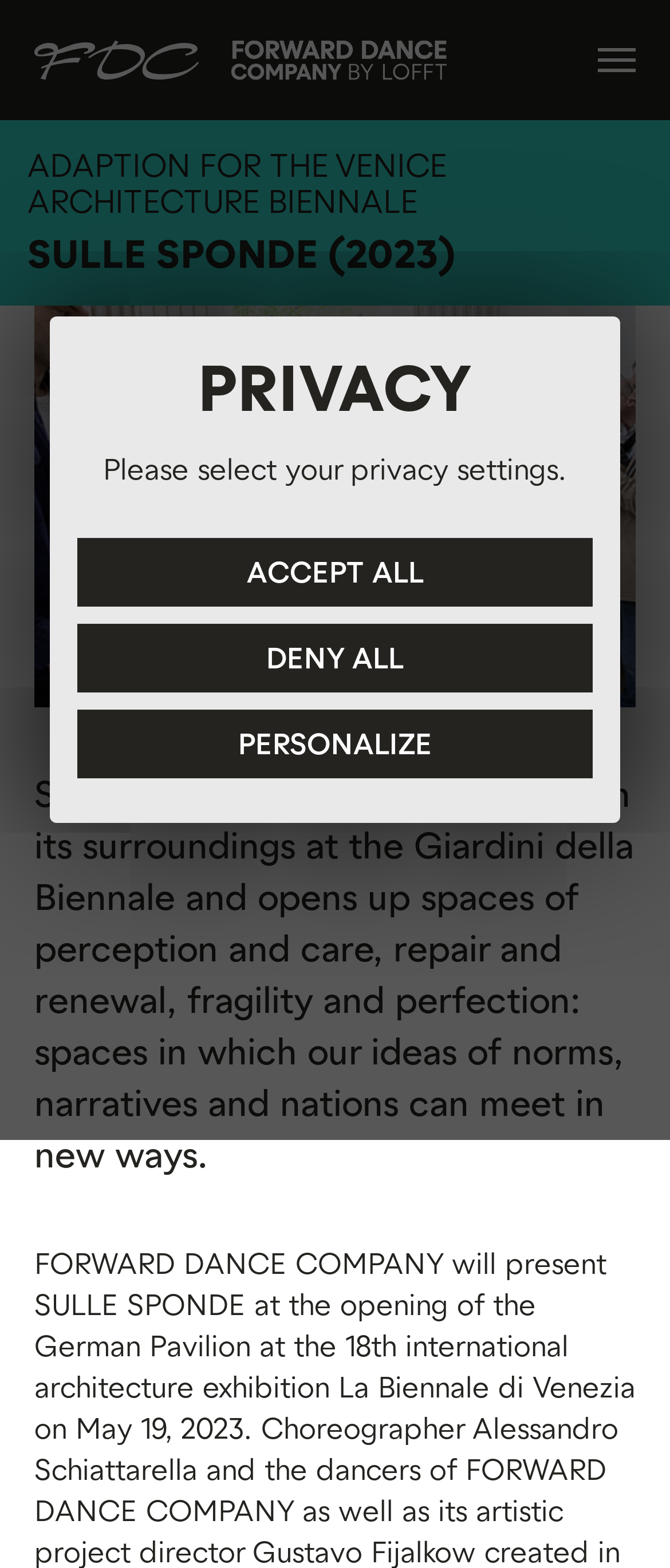Give a complete and precise description of the webpage's appearance.

The webpage is about Produktionsdetails, specifically focusing on Forward Dance Company. At the top left, there is a link to Forward Dance Company, accompanied by an image with the same name. On the top right, a button labeled "Toggle navigation" is present.

Below the top section, there are two headings: "SULLE SPONDE (2023)" and "ADAPTION FOR THE VENICE ARCHITECTURE BIENNALE". These headings are positioned near the top of the page, with the first one slightly below the top edge and the second one slightly above it.

Following the headings, there is a block of text that describes SULLE SPONDE, which seeks dialogue with its surroundings at the Giardini della Biennale and explores spaces of perception, care, repair, and renewal. This text is positioned in the middle of the page, spanning almost the entire width.

At the bottom right, there is a link labeled "Scroll to top". Above this link, a privacy settings section is present, which includes three buttons: "ACCEPT ALL", "DENY ALL", and "Personalize (modal window)". The "Personalize" button has a label with the same text. This section is positioned near the bottom of the page, taking up about a quarter of the page's width.